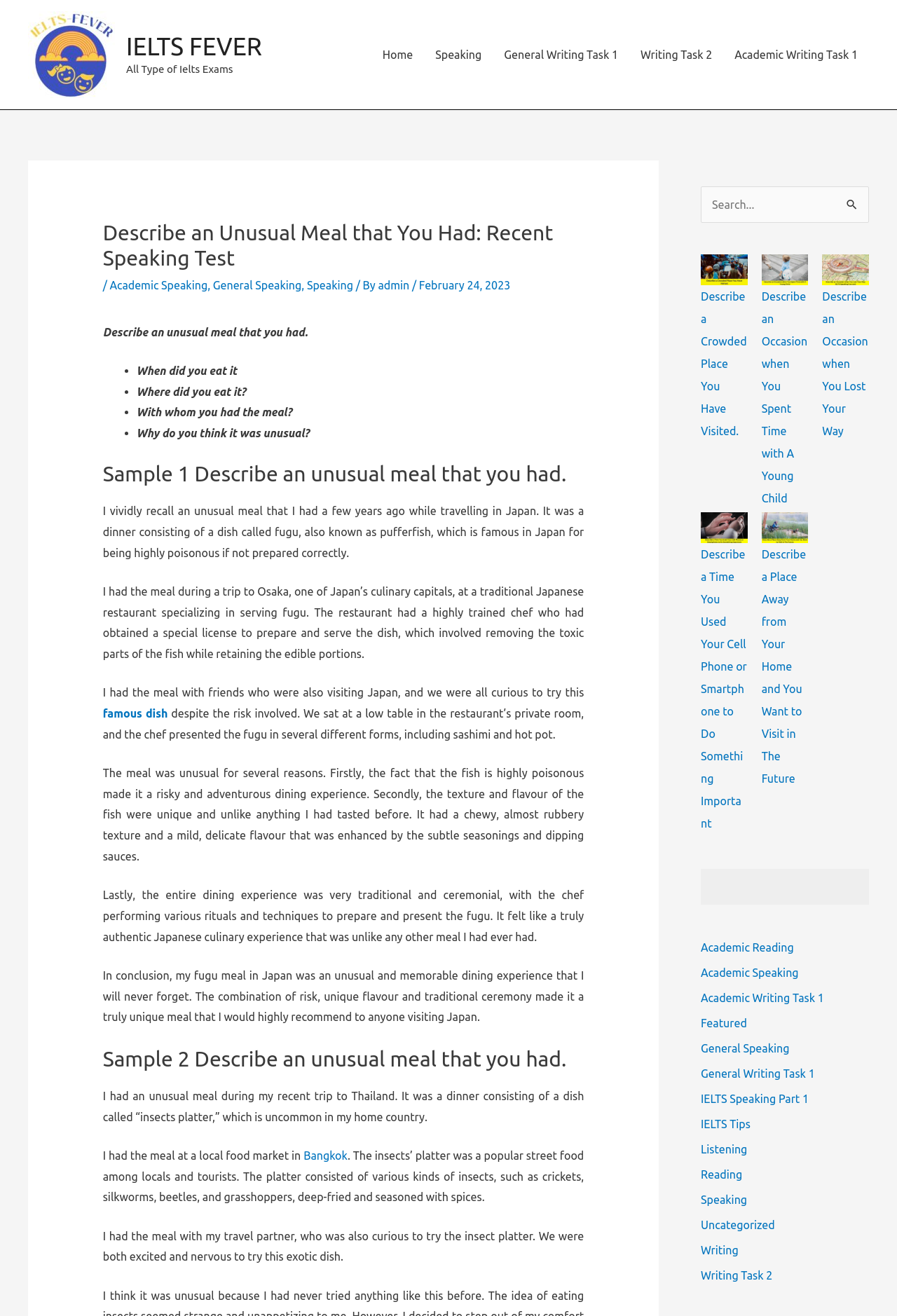Please extract the primary headline from the webpage.

Describe an Unusual Meal that You Had: Recent Speaking Test